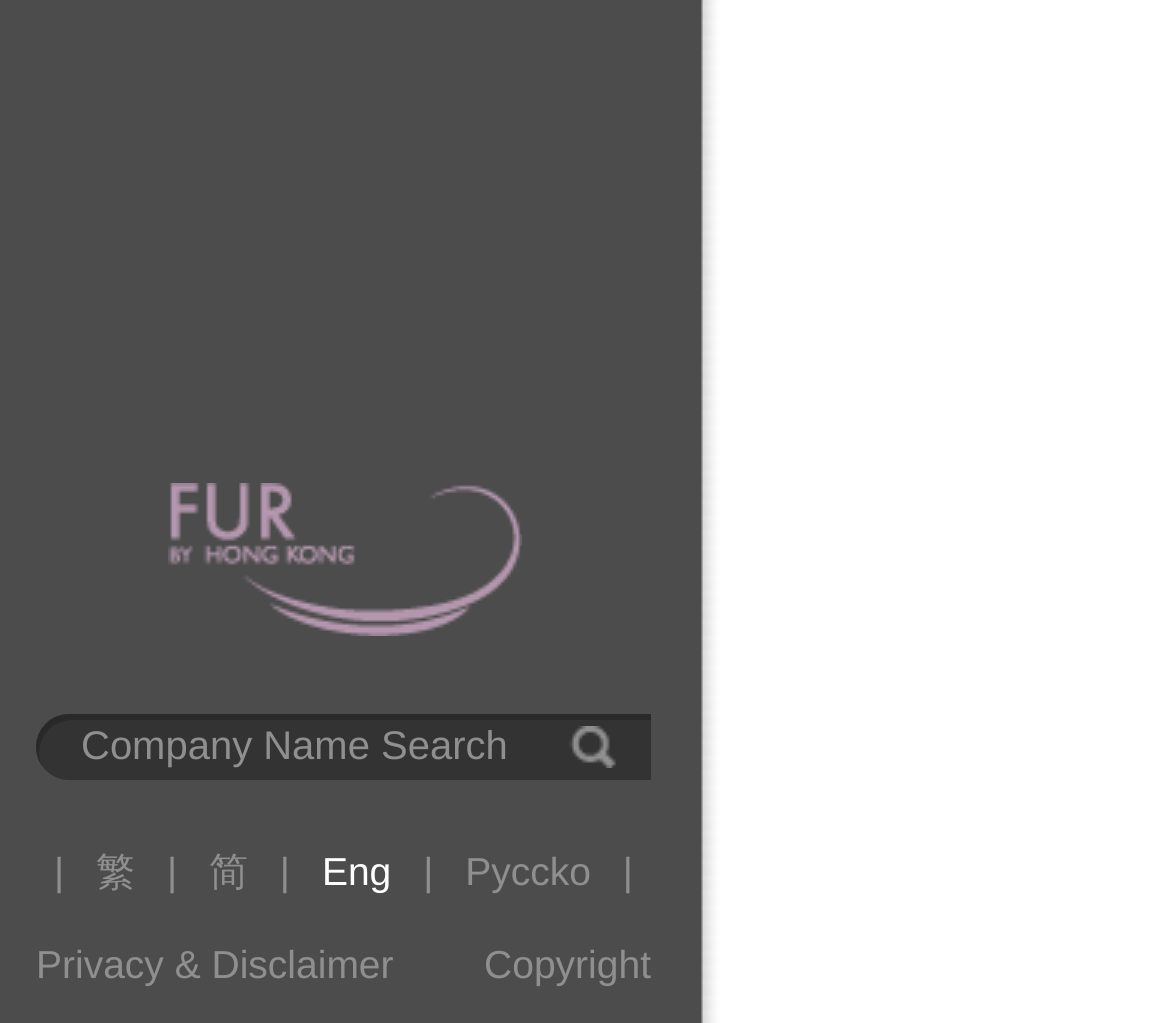What is the purpose of the links at the bottom?
Observe the image and answer the question with a one-word or short phrase response.

Legal information